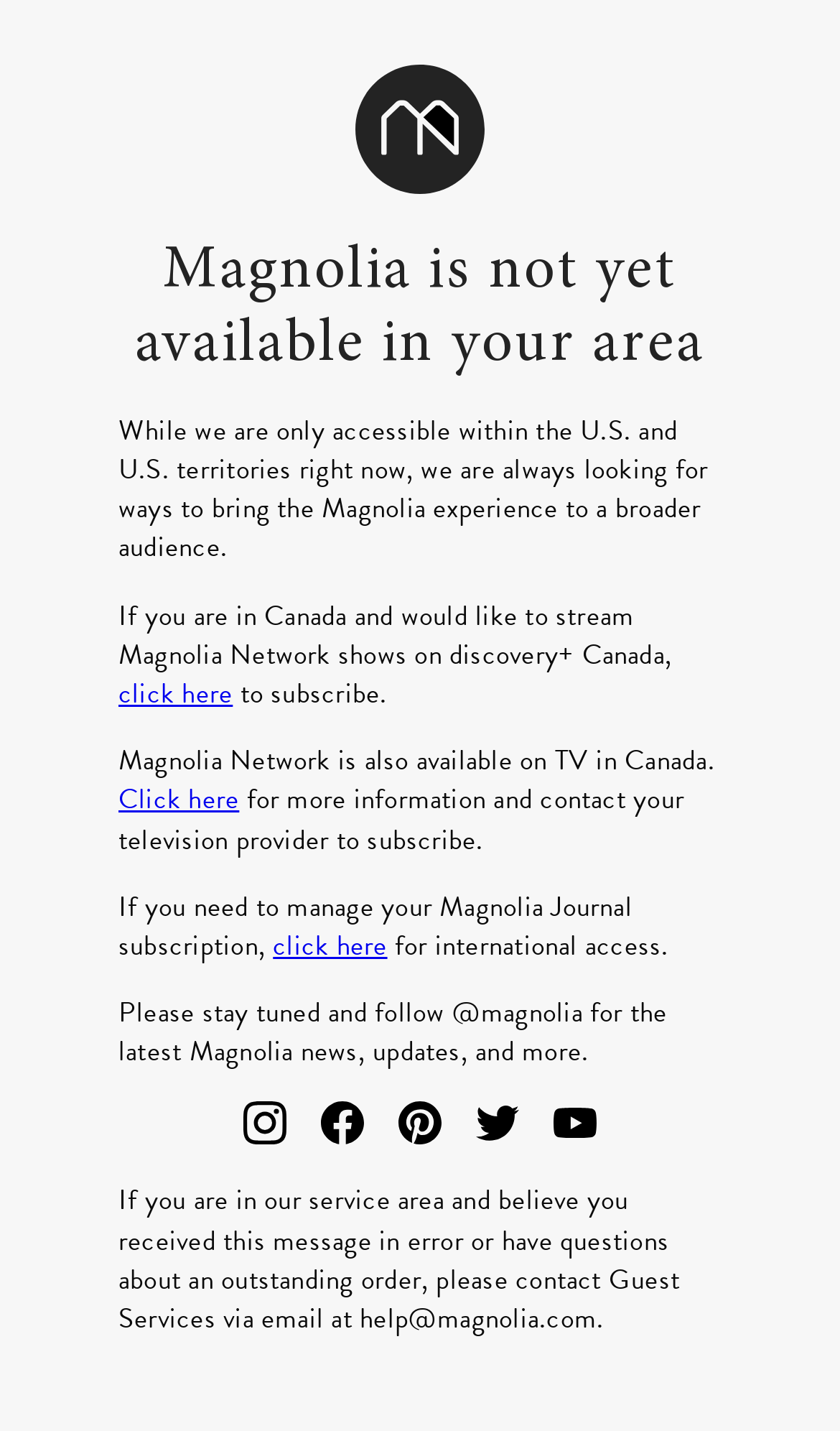Explain the webpage's design and content in an elaborate manner.

The webpage appears to be a informational page about Magnolia Network's availability. At the top, there is a prominent image taking up about a quarter of the screen. Below the image, there is a notice stating "Magnolia is not yet available in your area" in a relatively large font size. 

Following this notice, there is a paragraph of text explaining that Magnolia Network is currently only accessible within the U.S. and U.S. territories, but they are working to expand their reach. 

Below this paragraph, there are two sections of text and links. The first section is for users in Canada, providing information on how to stream Magnolia Network shows on discovery+ Canada and how to subscribe to Magnolia Network on TV in Canada. The second section is for users who need to manage their Magnolia Journal subscription or access Magnolia content internationally.

Further down the page, there is a call to action to follow Magnolia's social media accounts for the latest news and updates. This section features four buttons with corresponding images for Instagram, Facebook, Pinterest, and Twitter, as well as a button for Youtube.

At the very bottom of the page, there is a section of text providing contact information for Guest Services via email, in case users have questions or concerns about their service area or outstanding orders.